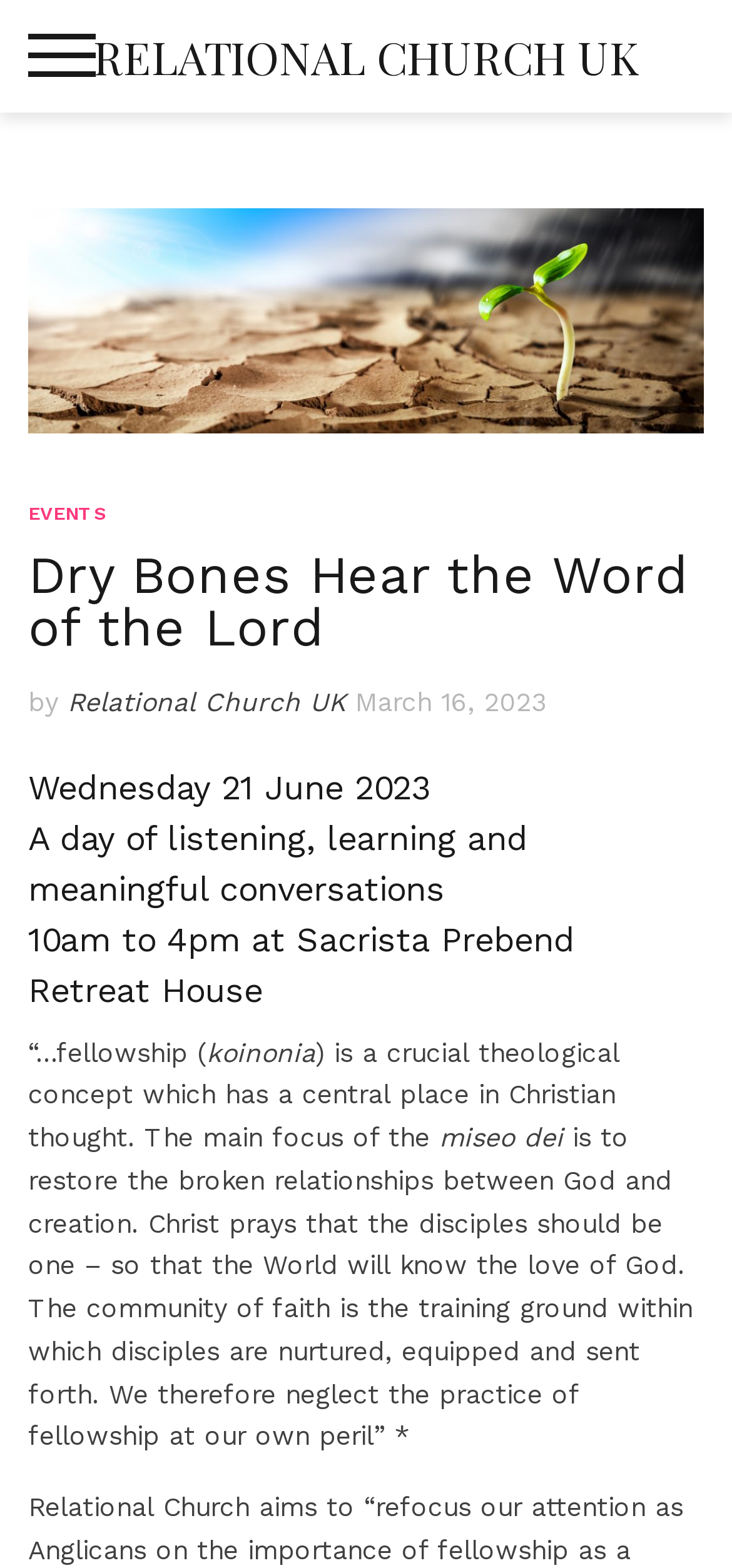Identify the primary heading of the webpage and provide its text.

Dry Bones Hear the Word of the Lord